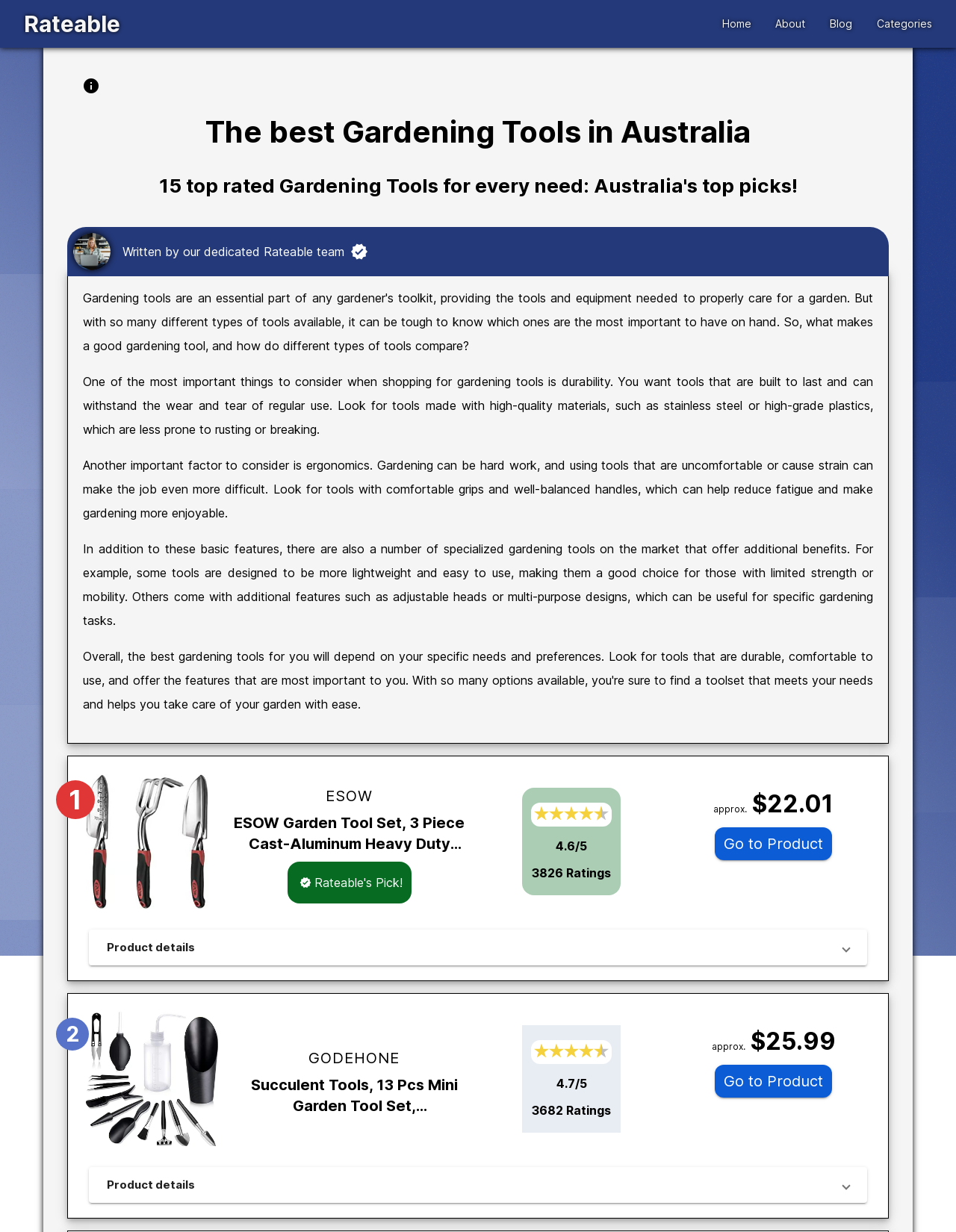What is the price of the Succulent Tools, 13 Pcs Mini Garden Tool Set?
Offer a detailed and exhaustive answer to the question.

I located the price information below the product image, which states 'approx. $25.99'.